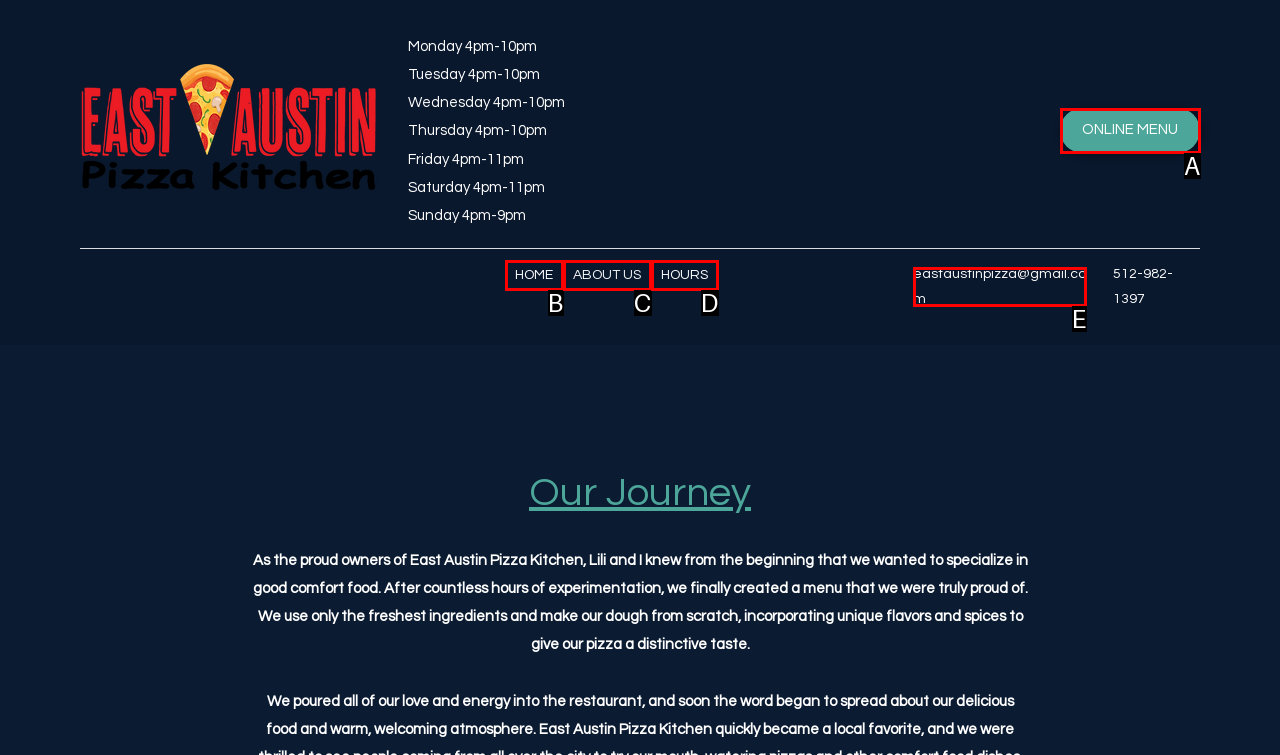Tell me which one HTML element best matches the description: ONLINE MENU Answer with the option's letter from the given choices directly.

A